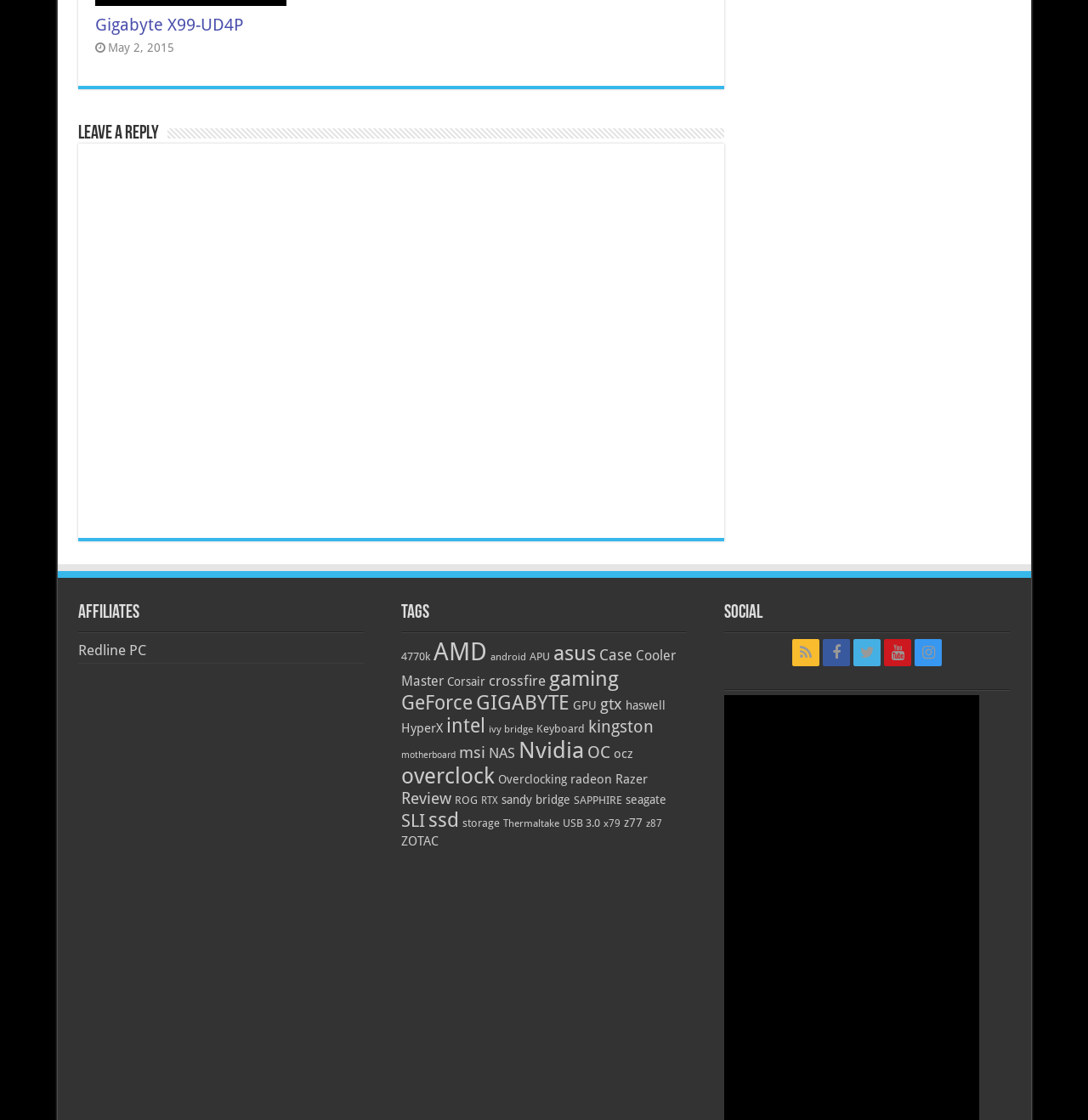How many tags are listed?
Using the information from the image, give a concise answer in one word or a short phrase.

30